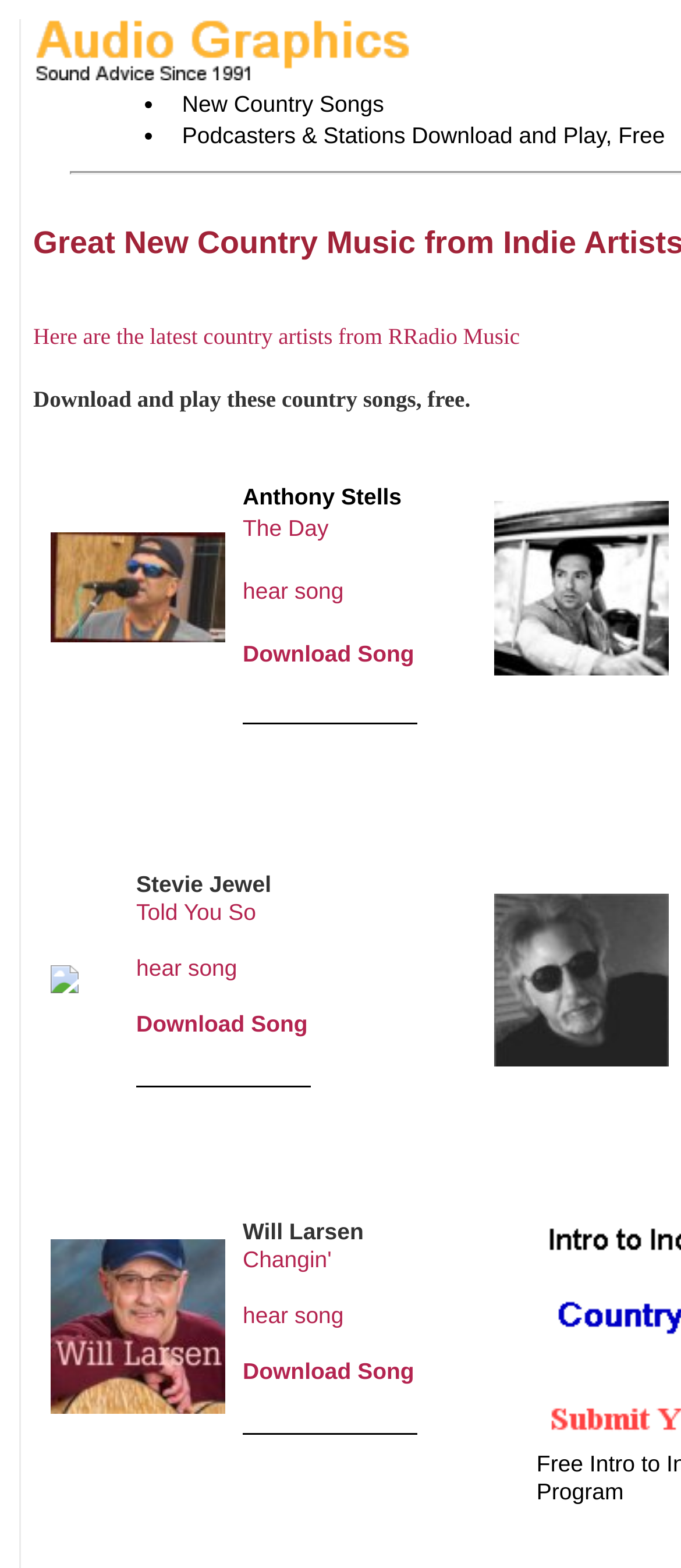Identify the bounding box coordinates for the UI element mentioned here: "Feb 18, 2024". Provide the coordinates as four float values between 0 and 1, i.e., [left, top, right, bottom].

None